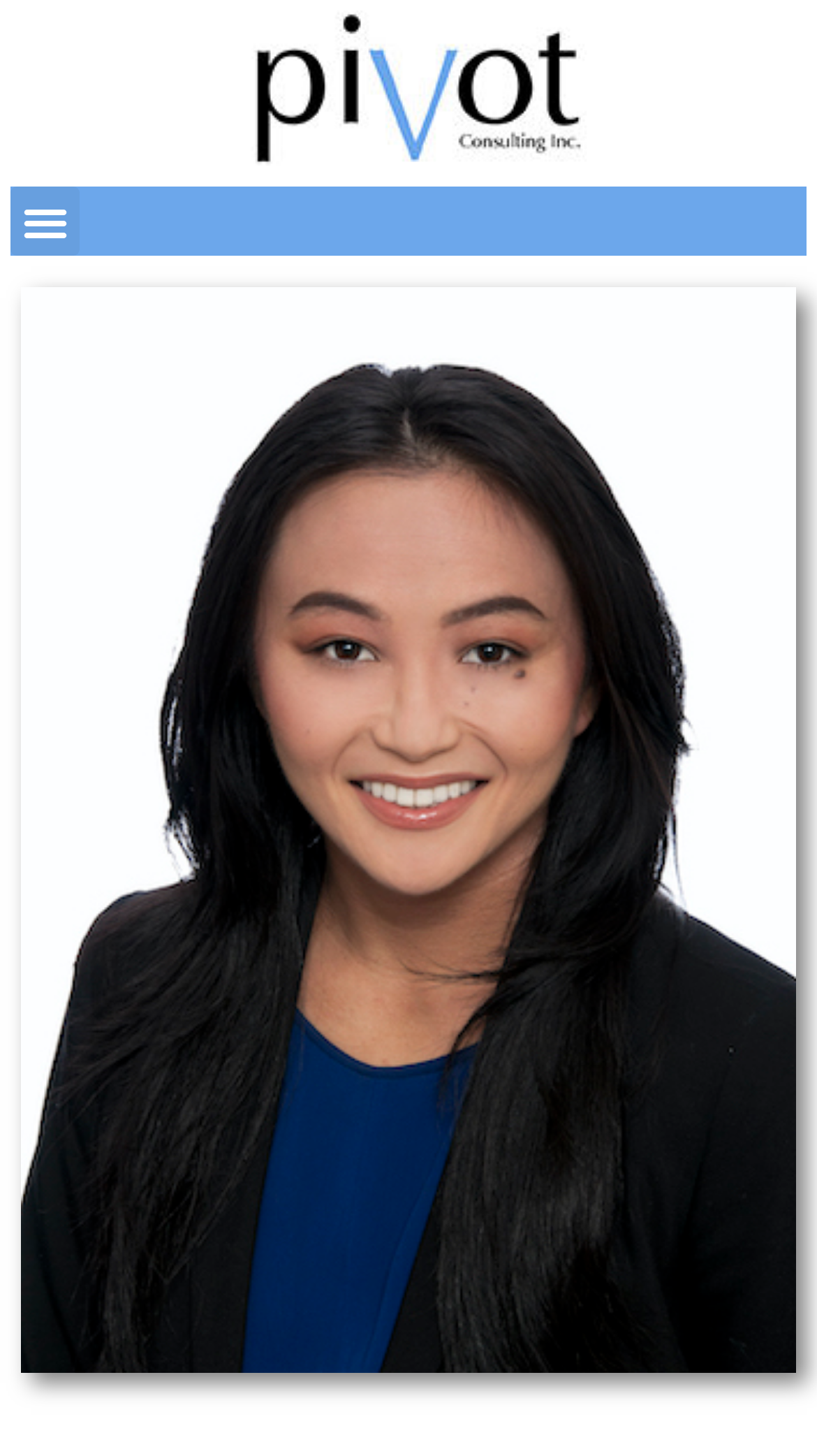Locate the UI element described by alt="Pivot Consulting" and provide its bounding box coordinates. Use the format (top-left x, top-left y, bottom-right x, bottom-right y) with all values as floating point numbers between 0 and 1.

[0.245, 0.007, 0.755, 0.114]